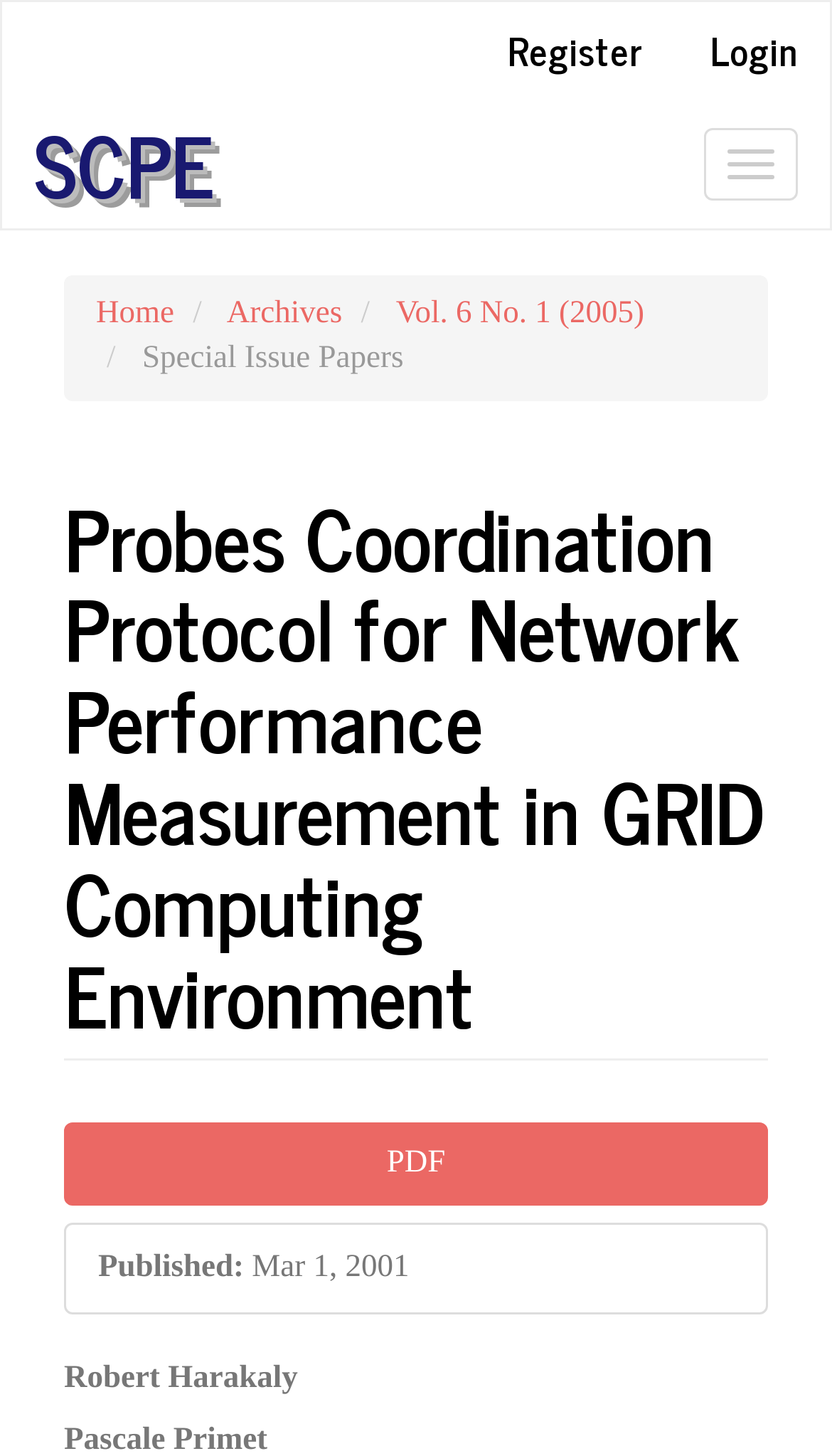Please give the bounding box coordinates of the area that should be clicked to fulfill the following instruction: "Toggle navigation". The coordinates should be in the format of four float numbers from 0 to 1, i.e., [left, top, right, bottom].

[0.846, 0.087, 0.959, 0.137]